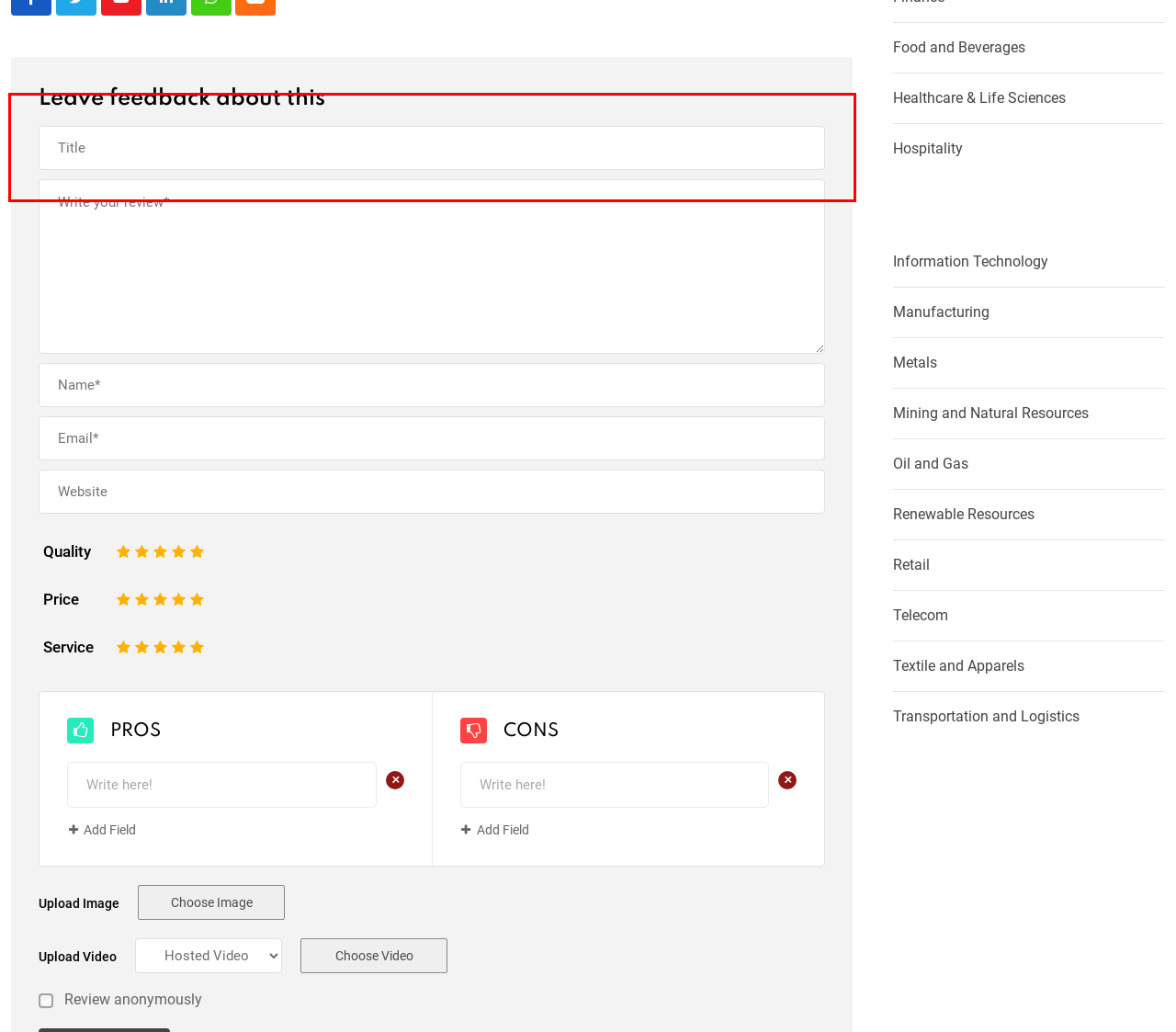There is a screenshot of a webpage with a red bounding box around a UI element. Please use OCR to extract the text within the red bounding box.

Conclusion The next ten years appear to be both exciting and demanding for research. The way we conduct research, collaborate, and communicate our findings is probably going to change as a result of technical developments and societal changes. But to survive in this future, one must be flexible, ethical, and dedicated to lifelong learning.